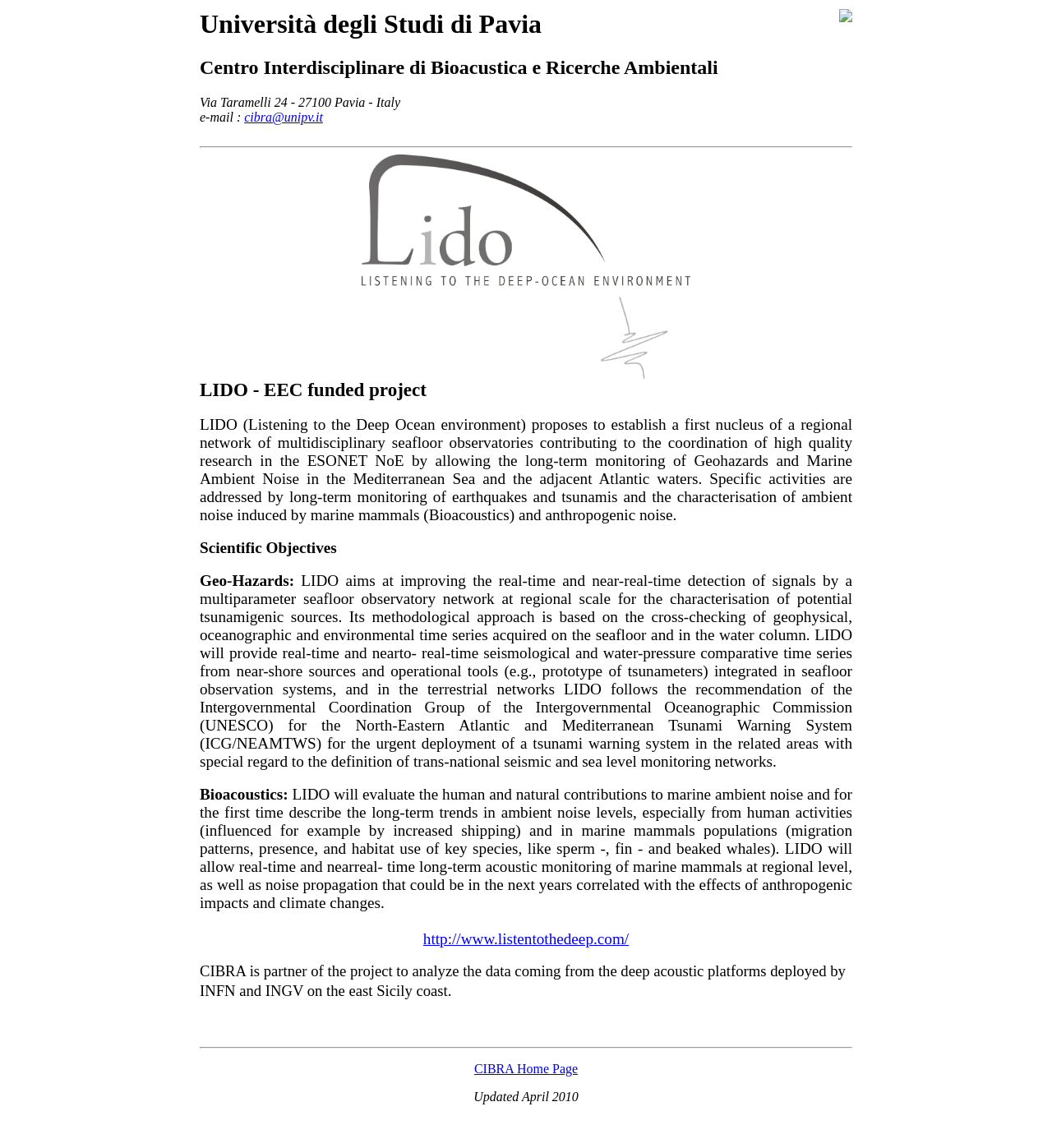What is the name of the project that CIBRA is a partner of?
Please use the image to deliver a detailed and complete answer.

I found the answer by reading the text that says 'CIBRA is partner of the project to analyze the data coming from the deep acoustic platforms deployed by INFN and INGV on the east Sicily coast' and then finding the mention of the LIDO project earlier on the webpage.